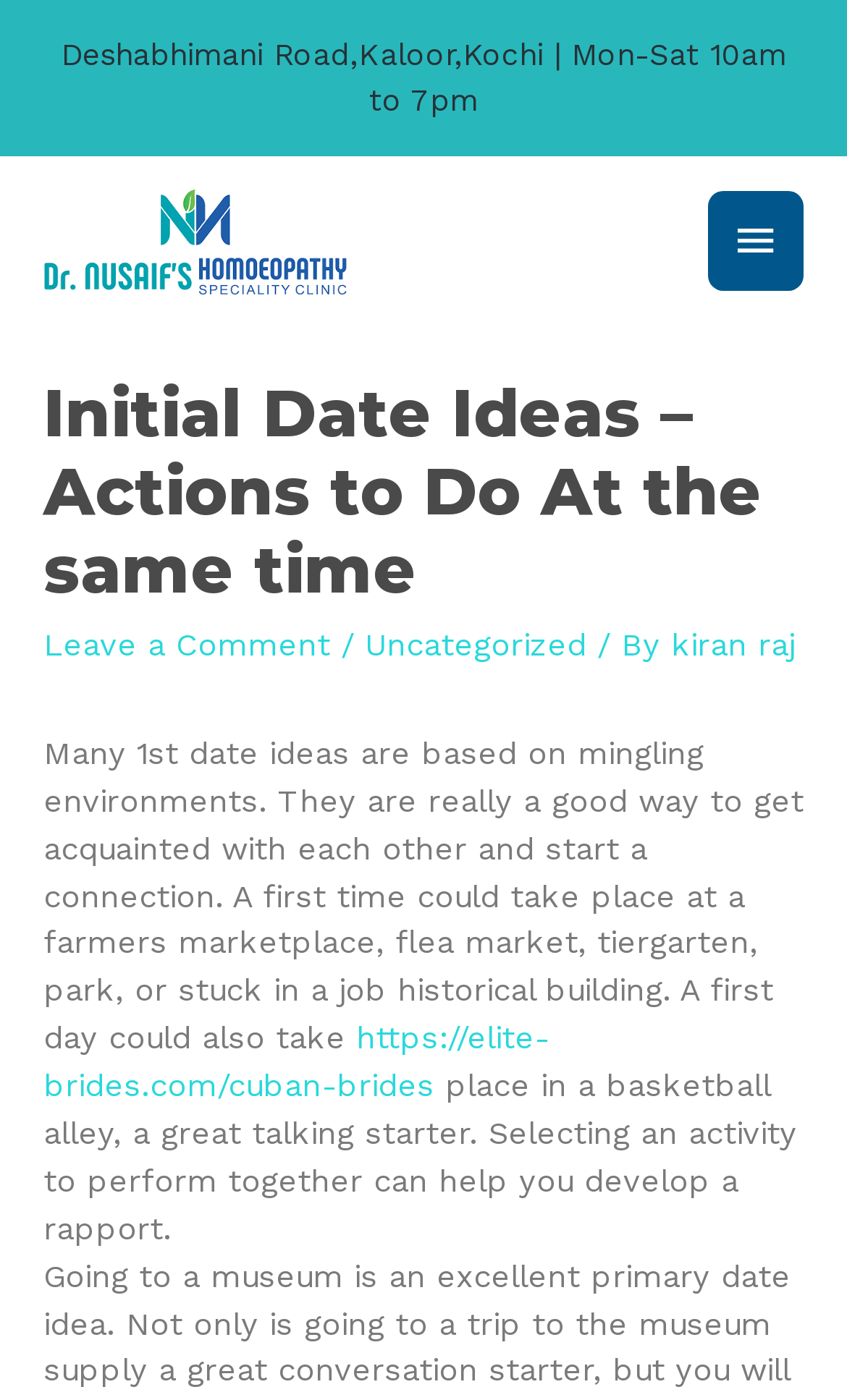Can you find and provide the main heading text of this webpage?

Initial Date Ideas – Actions to Do At the same time